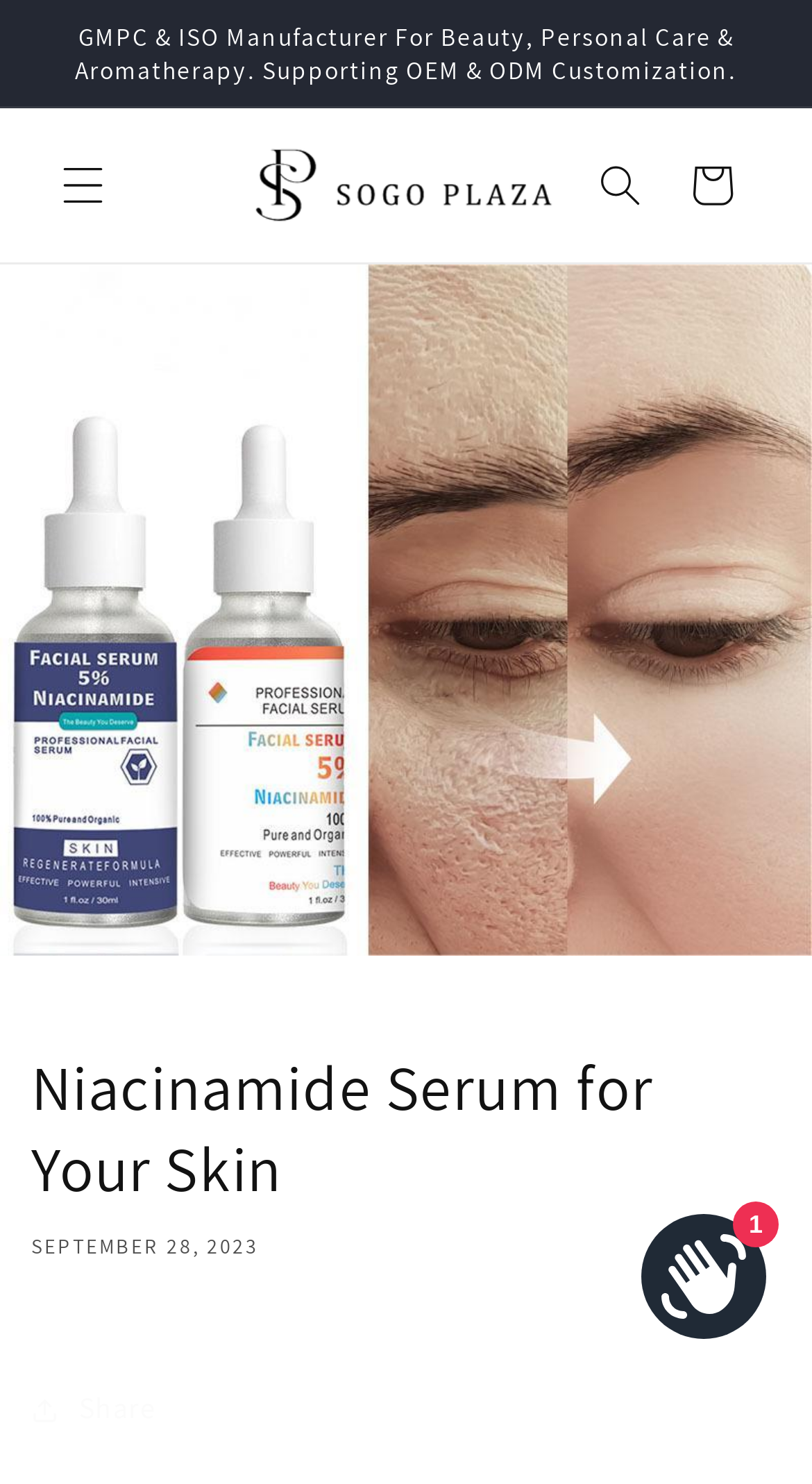Identify the text that serves as the heading for the webpage and generate it.

Niacinamide Serum for Your Skin